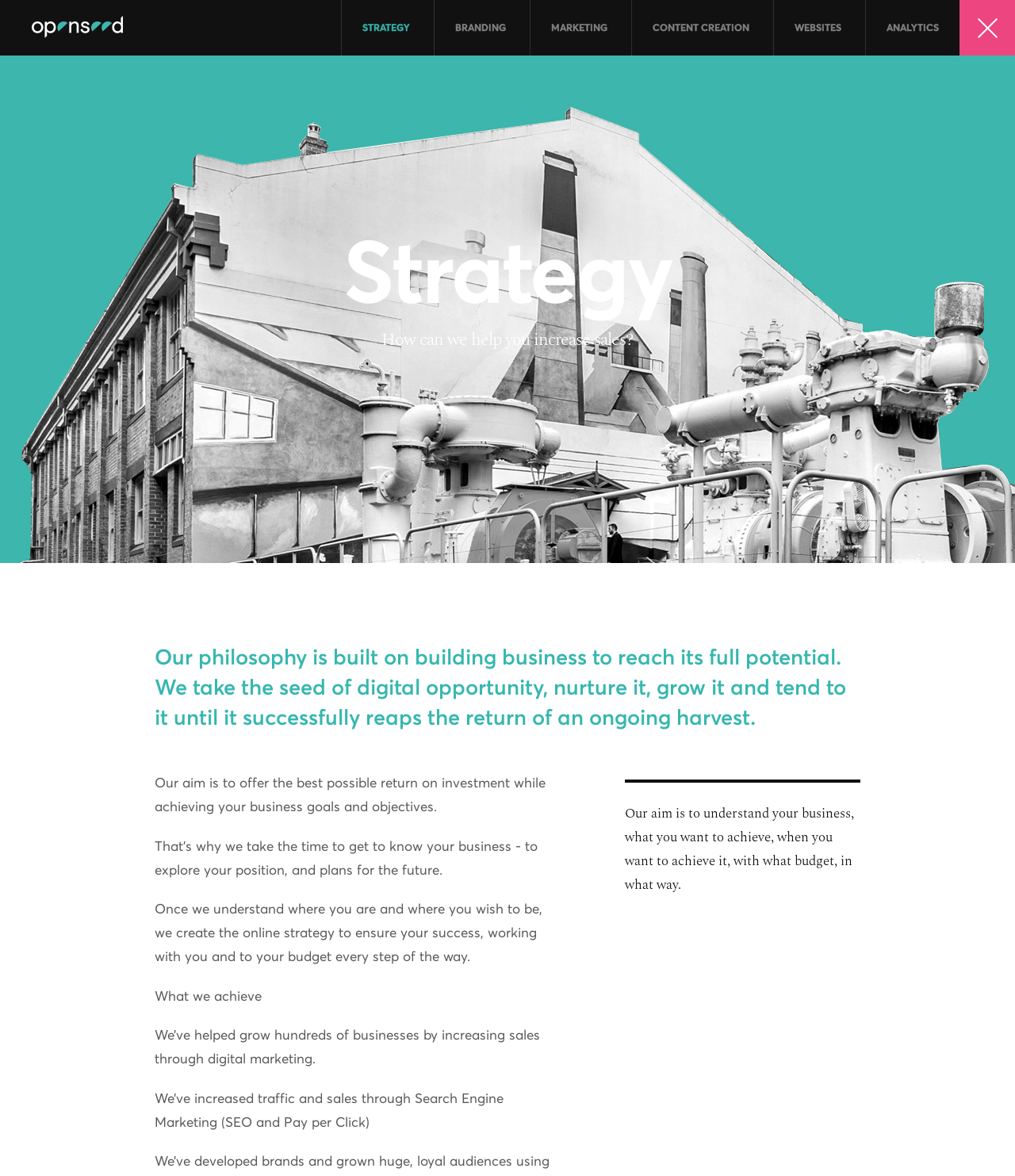Use a single word or phrase to answer the question:
What services does the company provide?

Marketing, Branding, Website Design